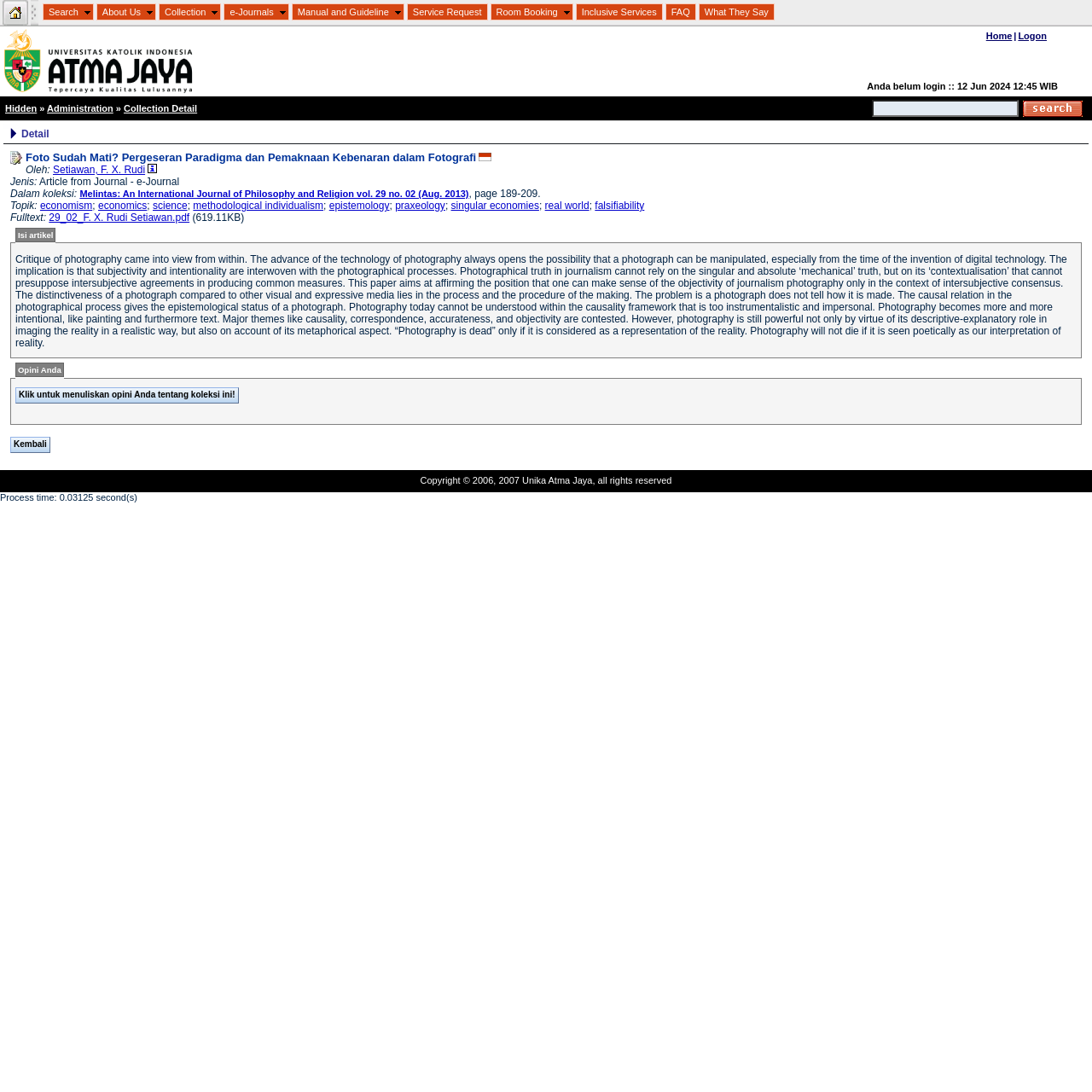What are the main categories on the webpage?
Please use the image to provide a one-word or short phrase answer.

Home, About Us, Collection, e-Journals, etc.